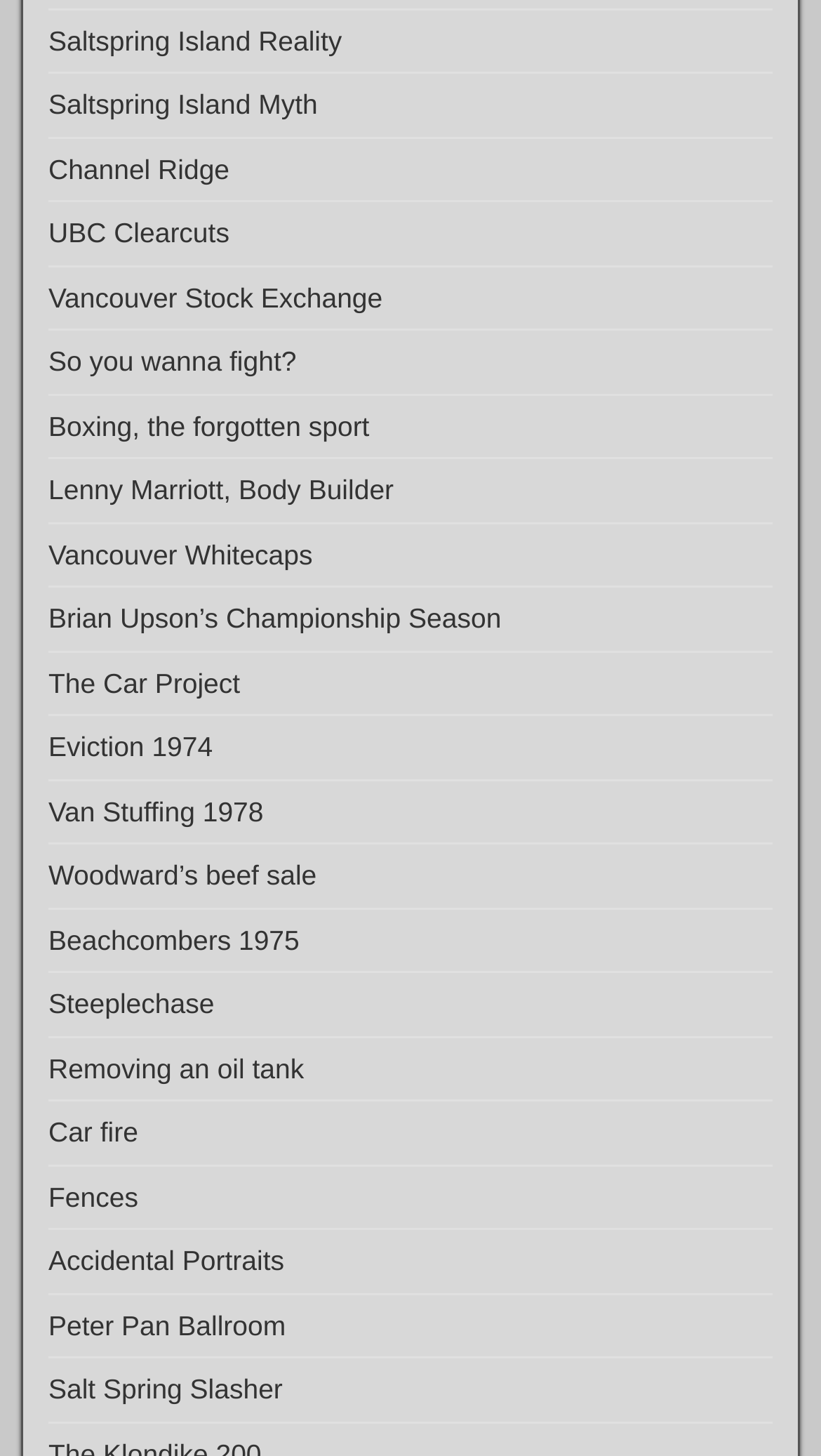Give a succinct answer to this question in a single word or phrase: 
What are the main categories on this webpage?

Links to various topics